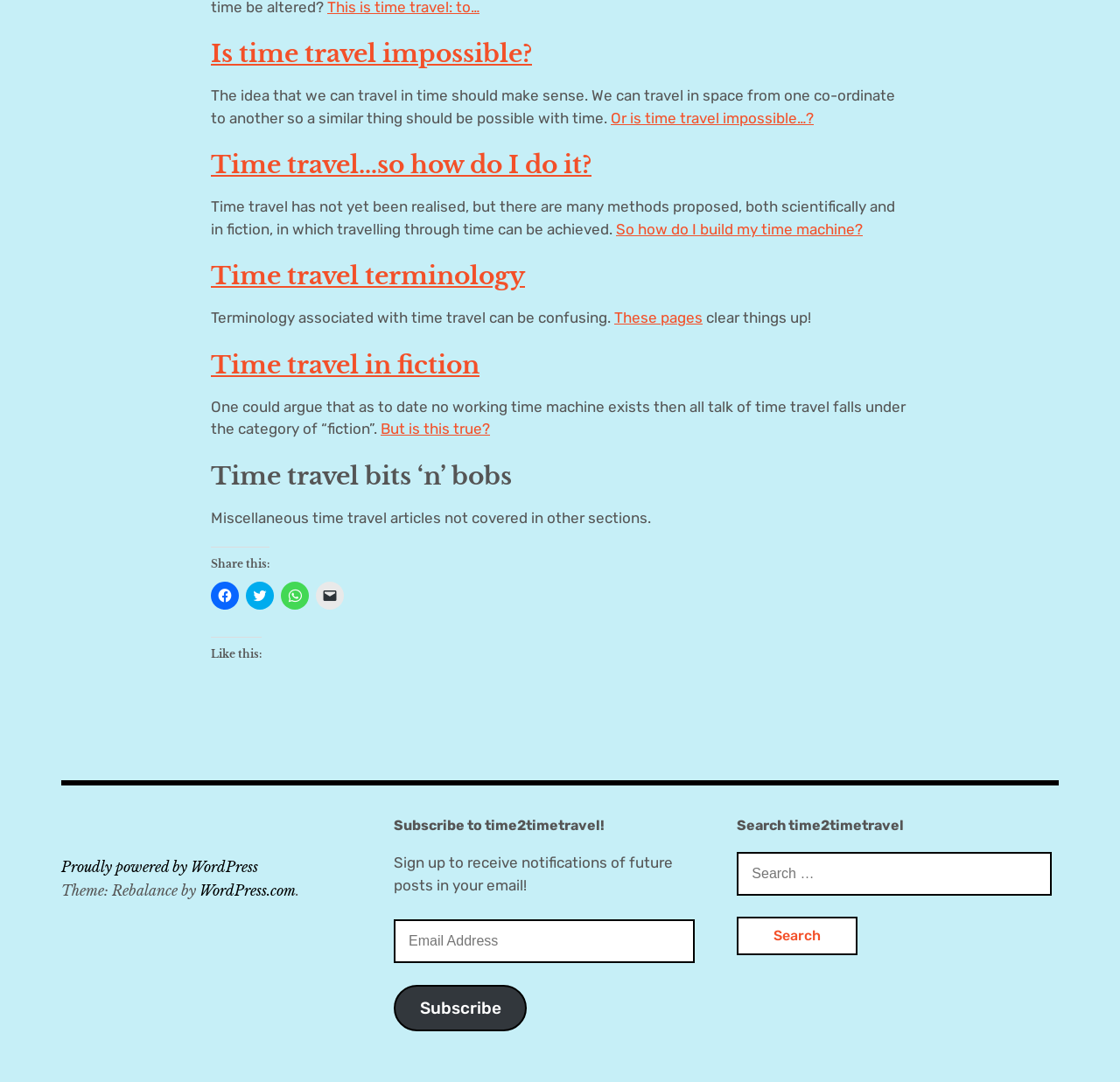Find the bounding box coordinates for the element that must be clicked to complete the instruction: "Click on Appointment". The coordinates should be four float numbers between 0 and 1, indicated as [left, top, right, bottom].

None